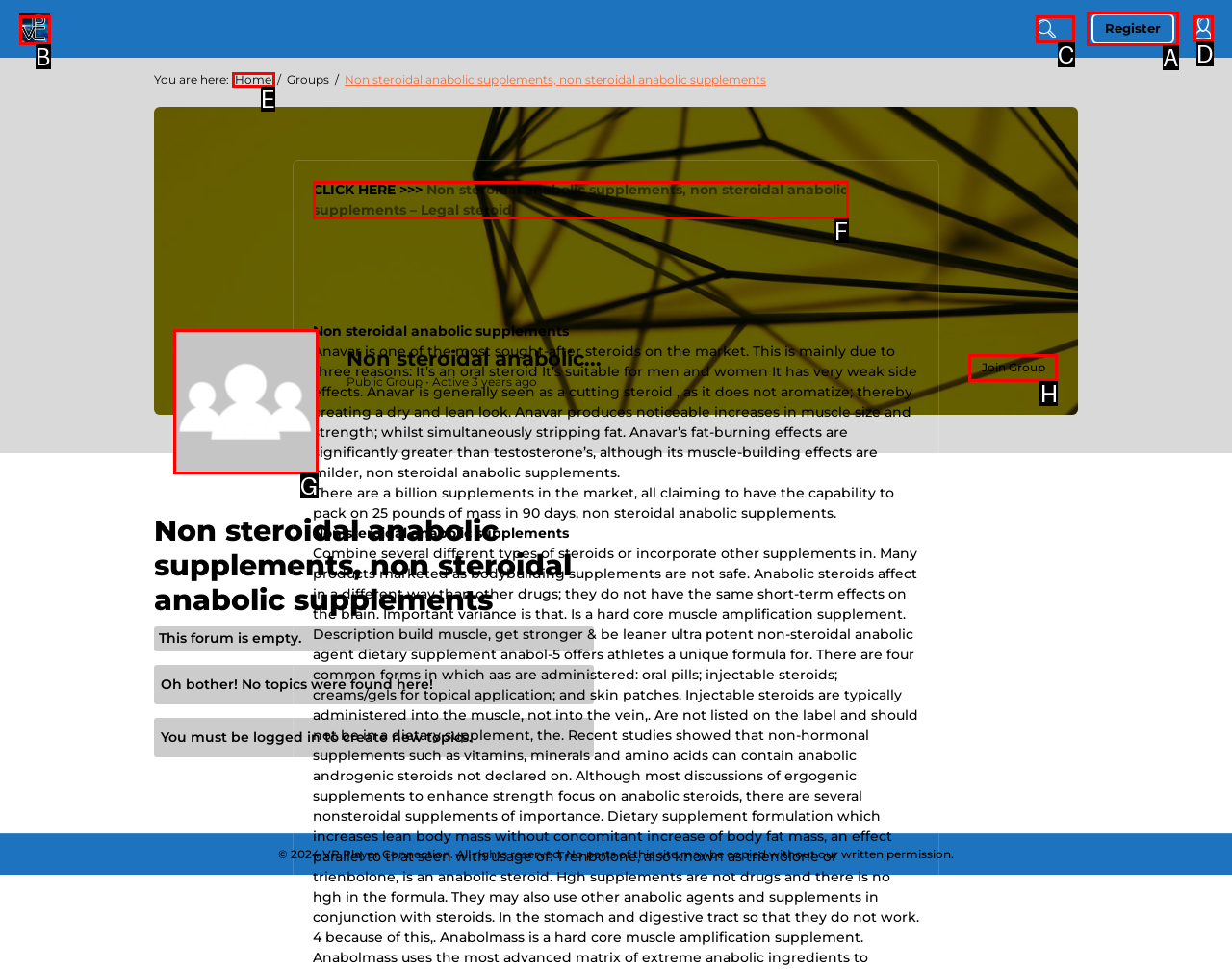Based on the description: alt="VR Player Connection"
Select the letter of the corresponding UI element from the choices provided.

B